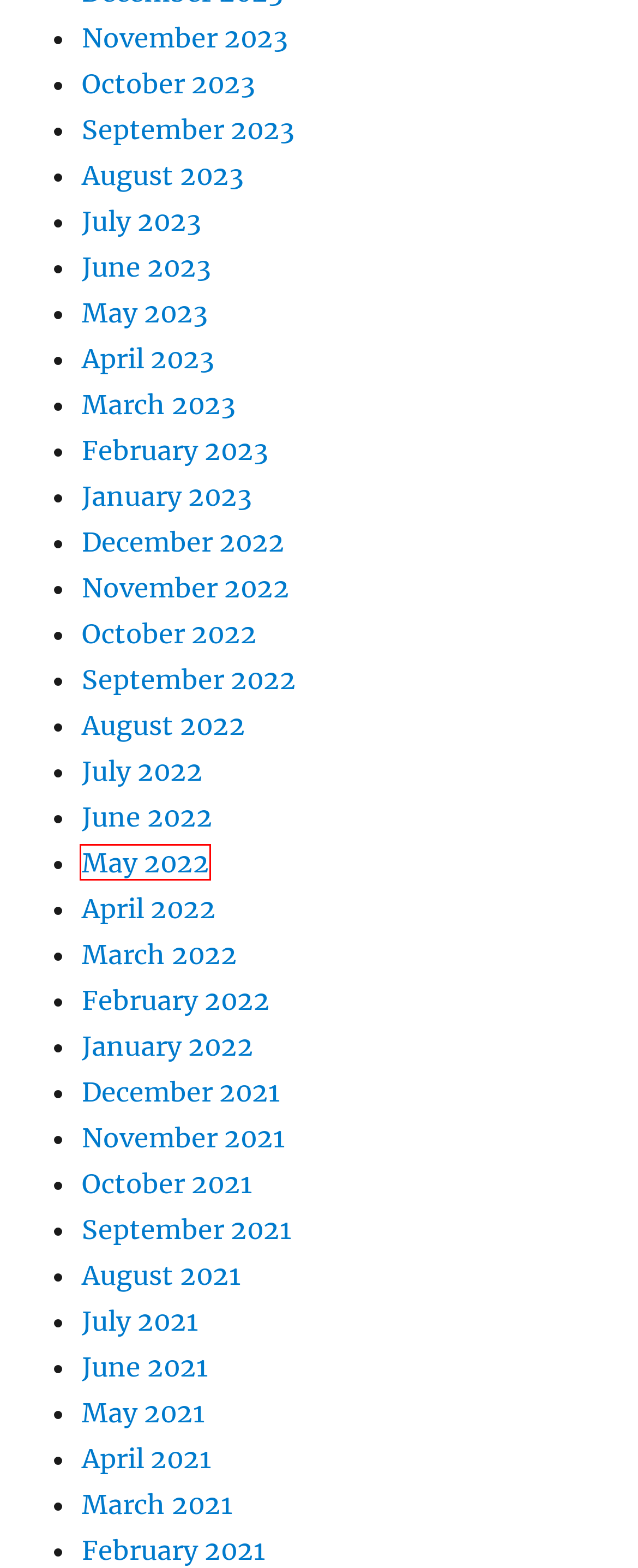Examine the screenshot of a webpage featuring a red bounding box and identify the best matching webpage description for the new page that results from clicking the element within the box. Here are the options:
A. April 2021 – e-sports.icu
B. BASEBALL – e-sports.icu
C. May 2021 – e-sports.icu
D. September 2021 – e-sports.icu
E. November 2022 – e-sports.icu
F. May 2022 – e-sports.icu
G. January 2023 – e-sports.icu
H. August 2021 – e-sports.icu

F